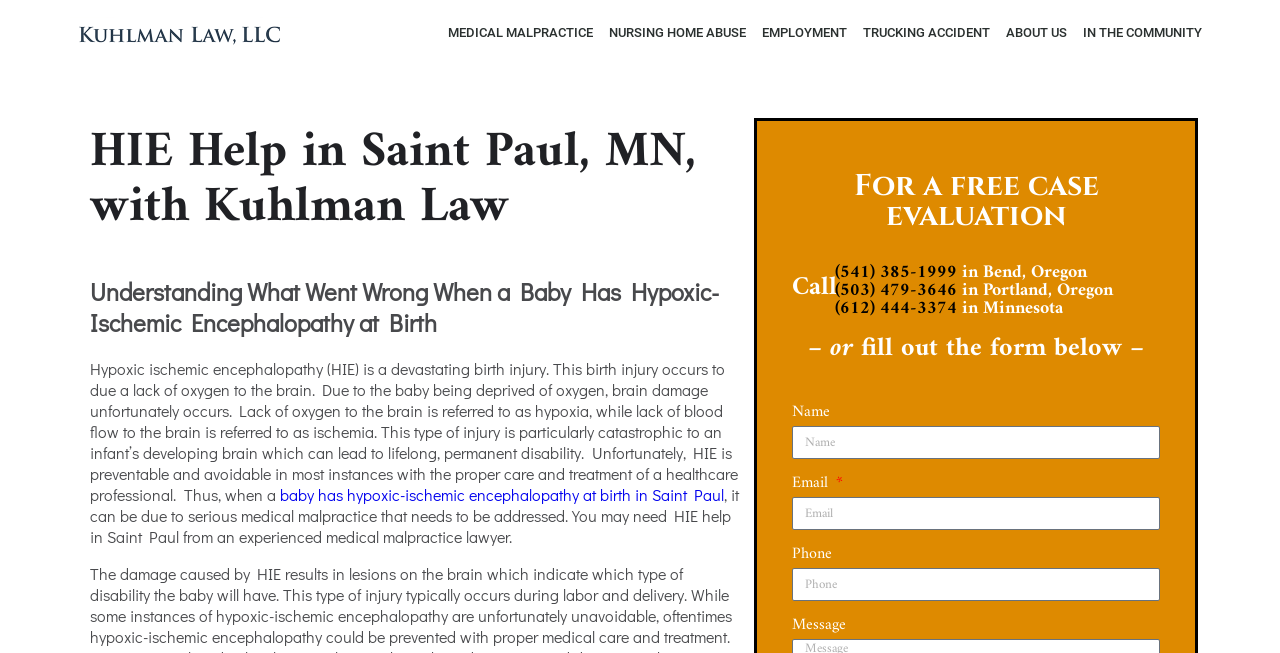What is the name of the law firm?
Please describe in detail the information shown in the image to answer the question.

The name of the law firm can be found in the top-left corner of the webpage, where it says 'Kuhlman Law' in a logo format, and also as a link with the same text.